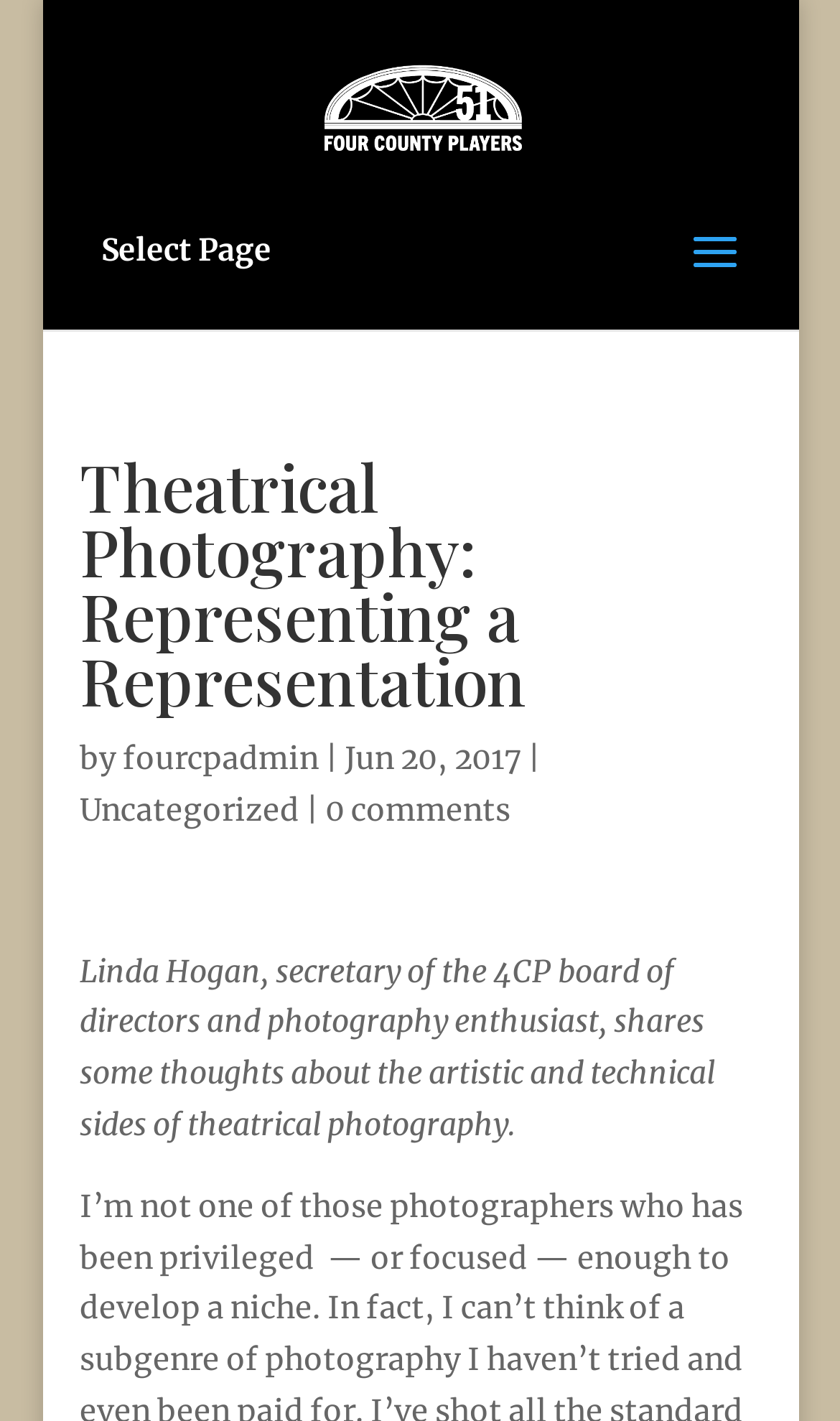Determine the bounding box coordinates (top-left x, top-left y, bottom-right x, bottom-right y) of the UI element described in the following text: 0 comments

[0.387, 0.556, 0.608, 0.583]